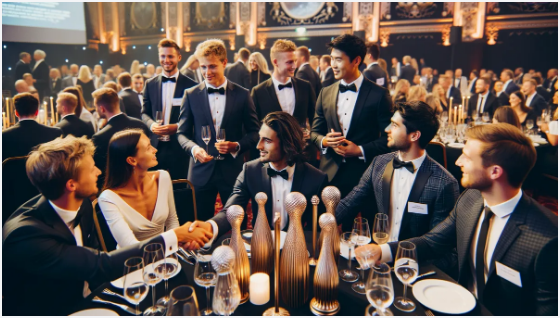Describe the image thoroughly.

The image captures a lively and sophisticated scene from a gala event, likely the iSANZ Awards 2023, focused on celebrating achievements in the field of cybersecurity. In the foreground, a well-dressed group of seven individuals, primarily in formal black-tie attire, engage in a vibrant conversation while seated around an elegantly set table. The table is adorned with fine china, crystal glasses, and artistic trophy-like centerpieces, suggesting a high level of prestige associated with the gathering.

The ambiance is warm and festive, enhanced by soft lighting and the presence of numerous guests in the background, showcasing the grandeur of the venue. The attendees include a mix of genders and are actively interacting, with some raising glasses, likely toasting, while others share smiles and laughter. This moment exemplifies both celebration and camaraderie, reflective of the event's intent to honor excellence and innovation within the cybersecurity sector in New Zealand.